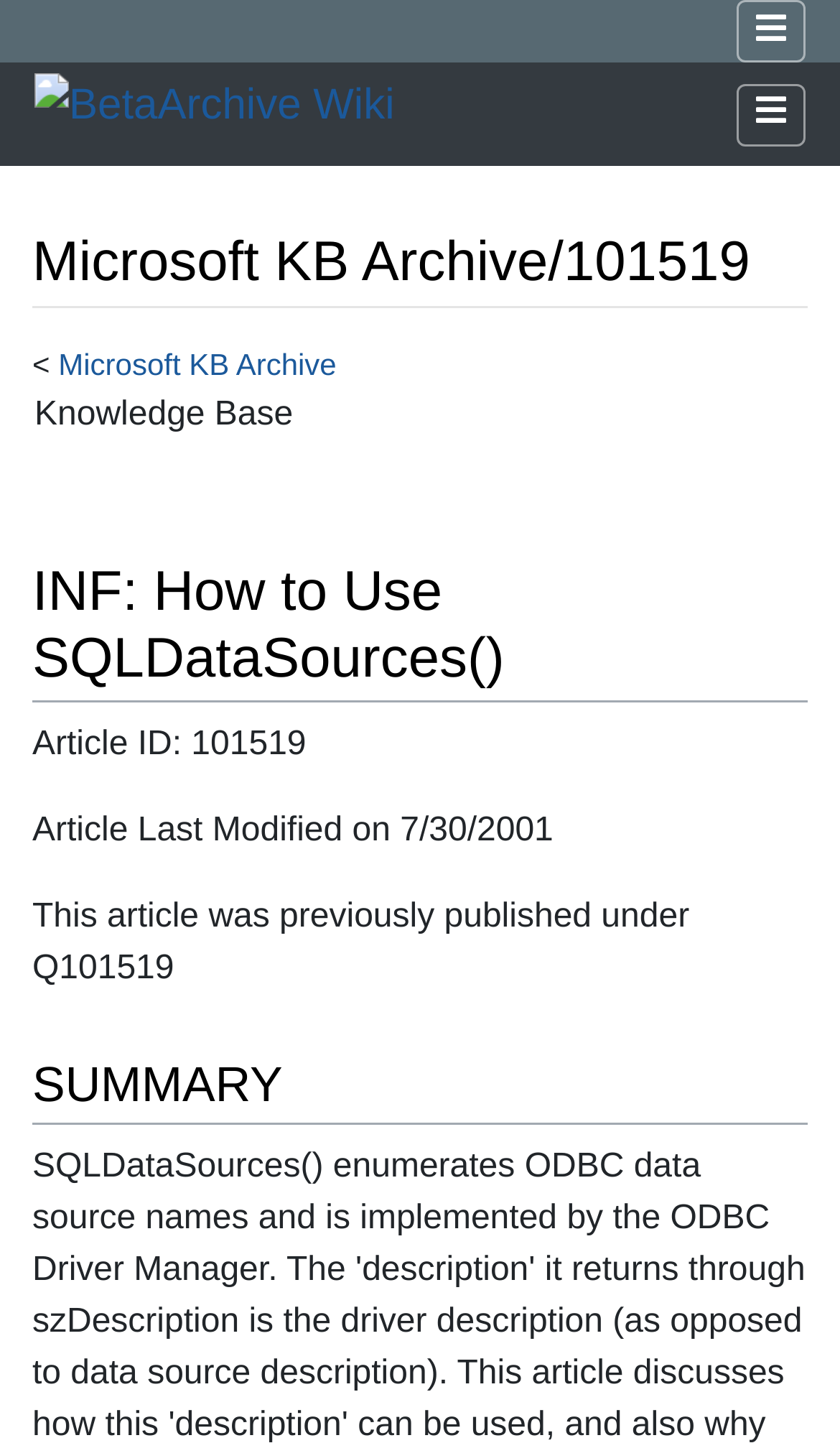Carefully observe the image and respond to the question with a detailed answer:
What is the previous publication ID of the article?

The previous publication ID of the article can be found in the section below the 'Article Last Modified on 7/30/2001' section, where it says 'This article was previously published under Q101519'.